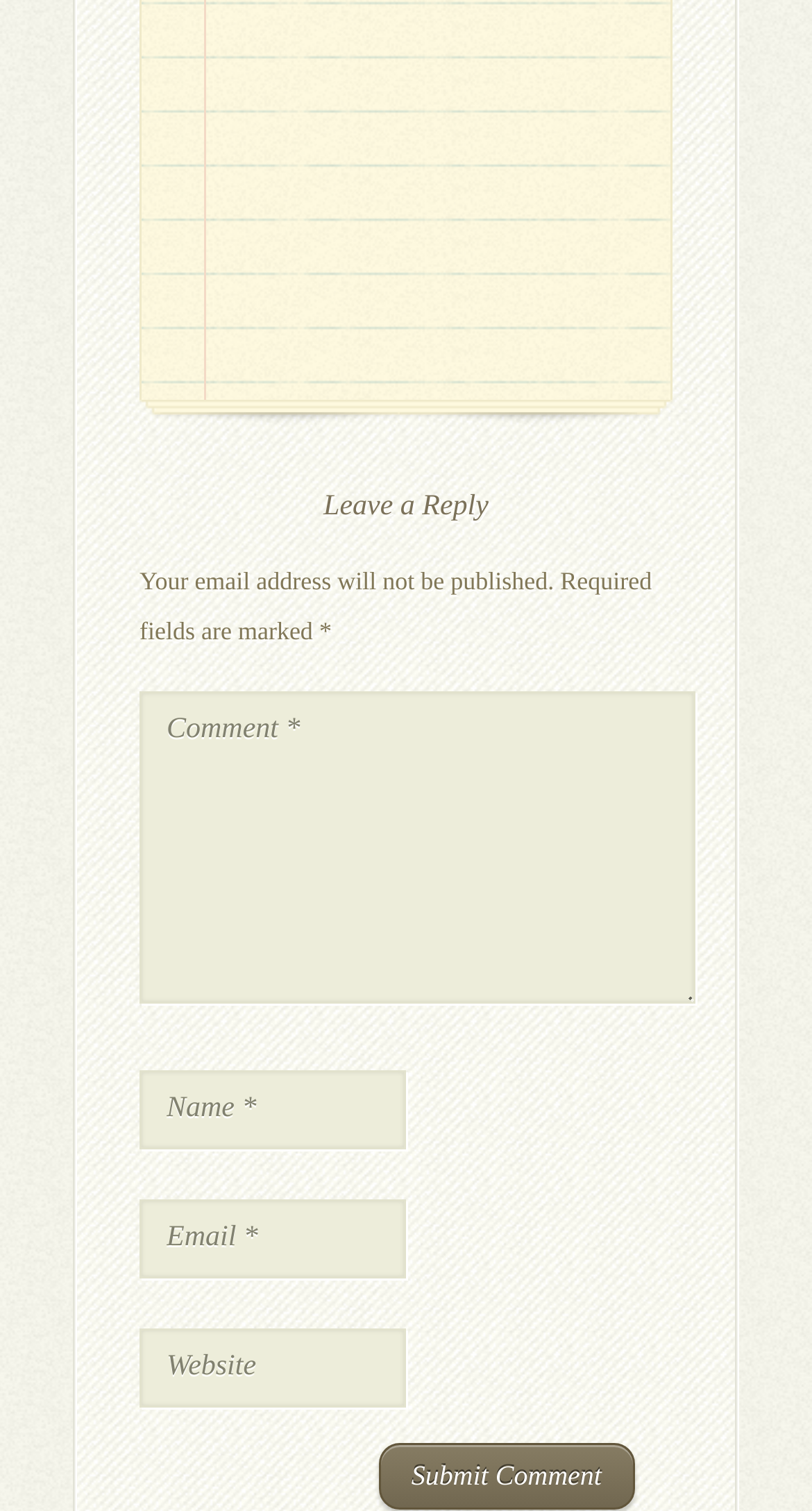Locate the bounding box of the UI element defined by this description: "input value="Comment *" name="comment"". The coordinates should be given as four float numbers between 0 and 1, formatted as [left, top, right, bottom].

[0.172, 0.457, 0.855, 0.664]